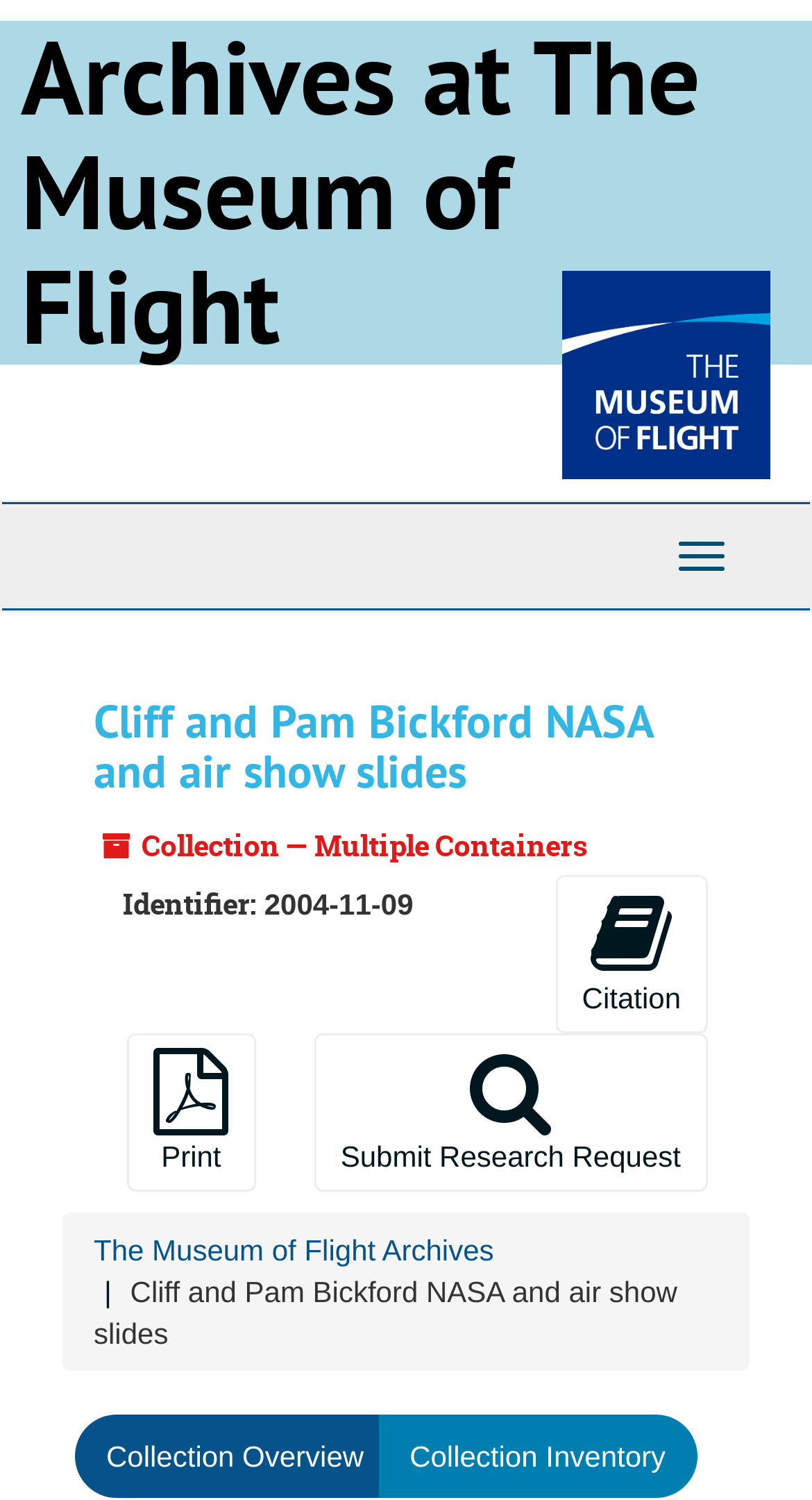Respond with a single word or short phrase to the following question: 
How many page actions are available?

3